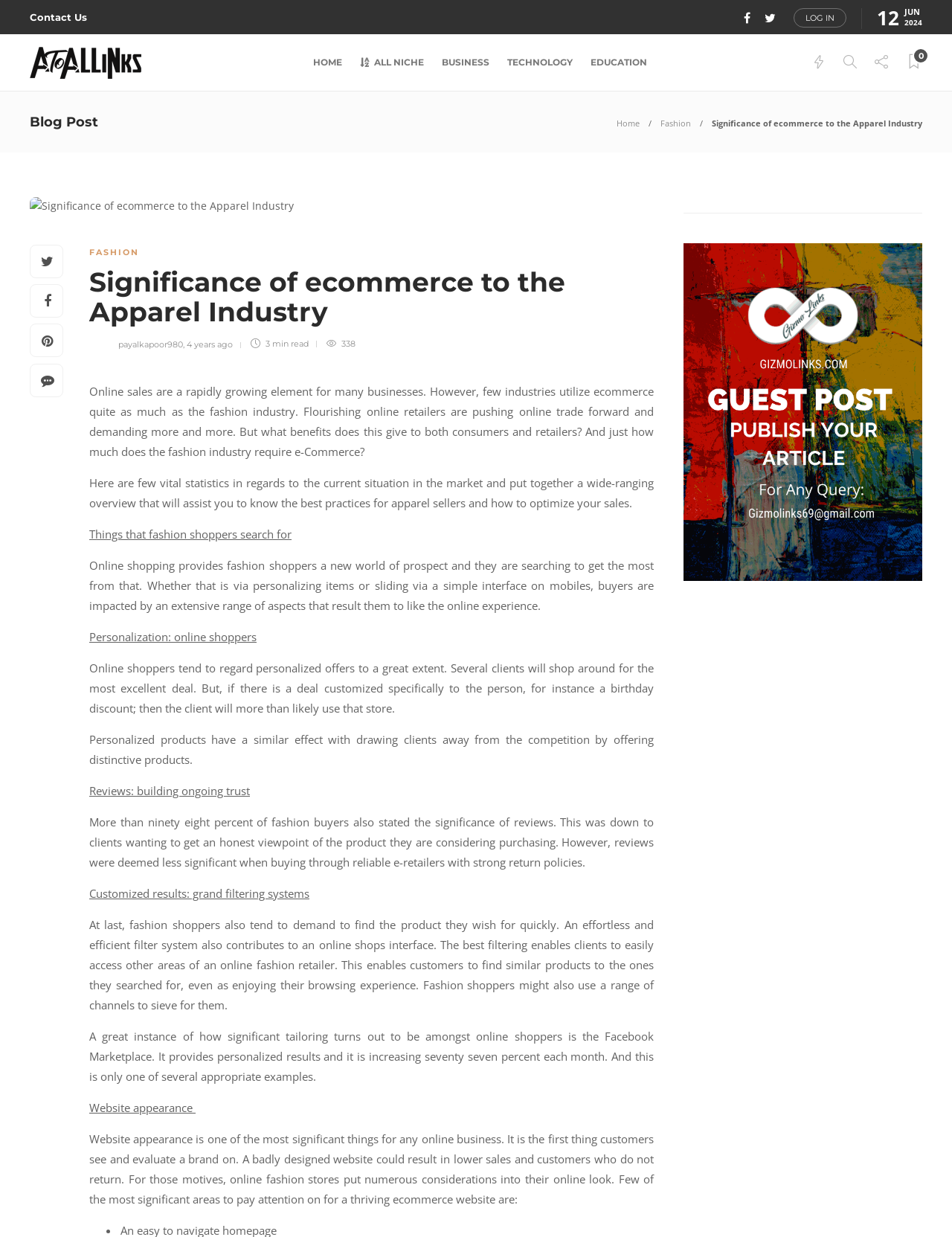Answer the question with a brief word or phrase:
What is the author of the blog post?

payalkapoor980